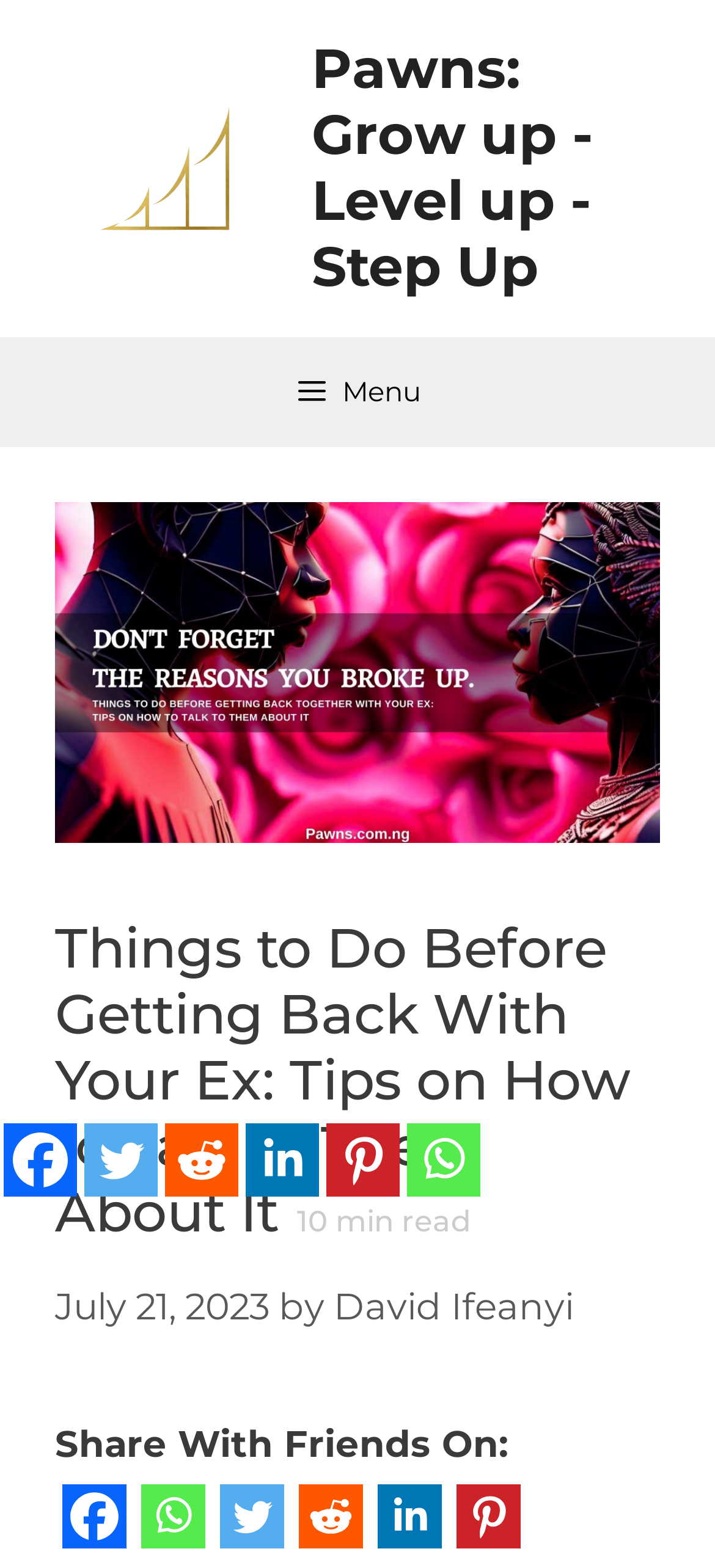Describe the entire webpage, focusing on both content and design.

This webpage appears to be a blog post titled "Things to Do Before Getting Back With Your Ex: Tips on How to Talk to Them About It" on a website called "Pawns: Grow Up - Level Up - Step Up". At the top of the page, there is a banner with the site's name and logo. Below the banner, there is a navigation menu with a menu button on the left side.

The main content of the page is a blog post with a heading that includes the title and a 10-minute read time. The post is dated July 21, 2023, and is written by David Ifeanyi. There are several social media sharing buttons at the bottom of the post, including Facebook, Whatsapp, Twitter, Reddit, Linkedin, and Pinterest.

On the right side of the page, there are additional social media links, including Facebook, Twitter, Reddit, Linkedin, and Pinterest, each with its corresponding icon. There is also a large image at the top of the page with a caption that summarizes the content of the post, which is about reflecting on past relationships and considering the reasons for a breakup before getting back together with an ex.

Overall, the page has a clean and organized layout, with clear headings and concise text. The use of images and social media buttons adds visual interest and encourages engagement.